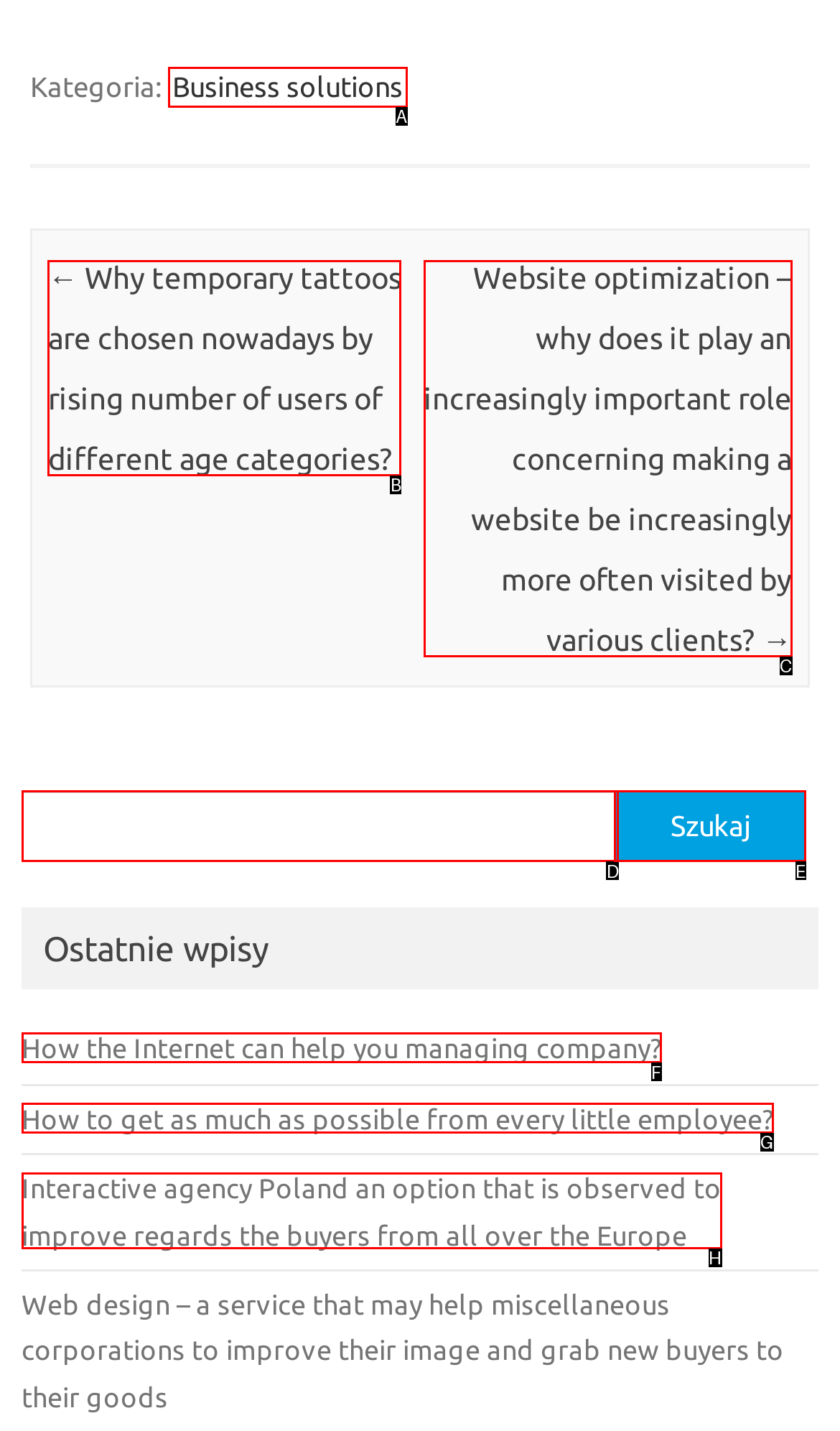Point out the specific HTML element to click to complete this task: Open the main menu Reply with the letter of the chosen option.

None